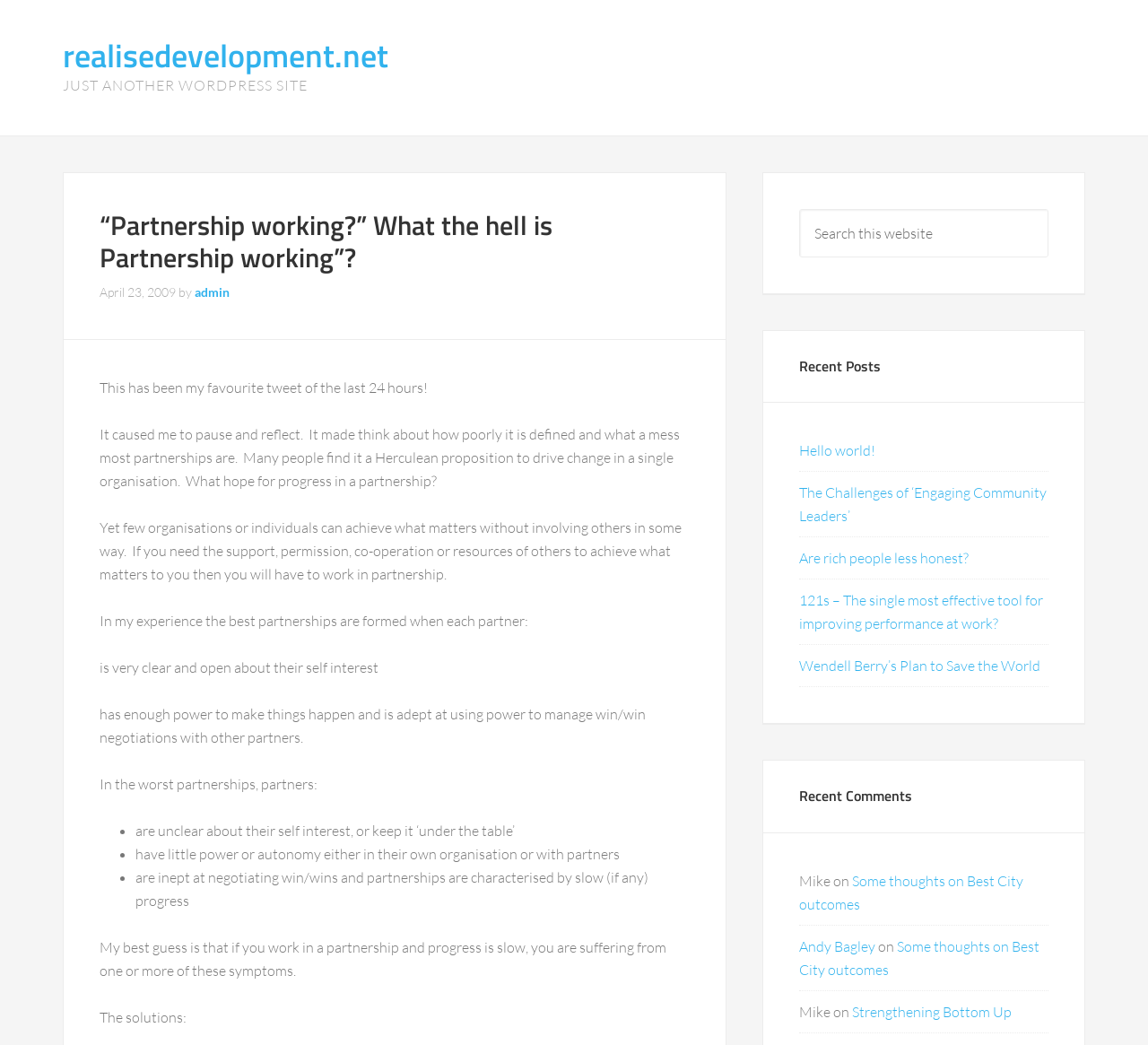Craft a detailed narrative of the webpage's structure and content.

This webpage is about partnerships, with a focus on the concept of partnership working. At the top, there is a link to "realisedevelopment.net" and a static text "JUST ANOTHER WORDPRESS SITE". Below this, there is a header section with a heading "“Partnership working?” What the hell is Partnership working”?" accompanied by a link, a time stamp "April 23, 2009", and a link to "admin".

The main content of the page is a blog post that discusses the concept of partnership working. The post starts with a quote that has inspired the author to reflect on the poorly defined and often messy nature of partnerships. The author argues that while partnerships can be challenging, they are necessary for achieving progress and that the best partnerships are formed when each partner is clear about their self-interest and has the power to make things happen.

The post then lists the characteristics of poor partnerships, including unclear self-interest, lack of power, and inept negotiation. The author suggests that if progress is slow in a partnership, it may be due to one or more of these symptoms.

To the right of the main content, there is a search box with a button labeled "Search" and a heading "Recent Posts" followed by a list of links to recent blog posts. Below this, there is a heading "Recent Comments" with a list of comments, including the names of commenters and links to the posts they commented on.

Overall, the webpage has a simple layout with a focus on the blog post and supporting elements such as search and recent posts/comments.